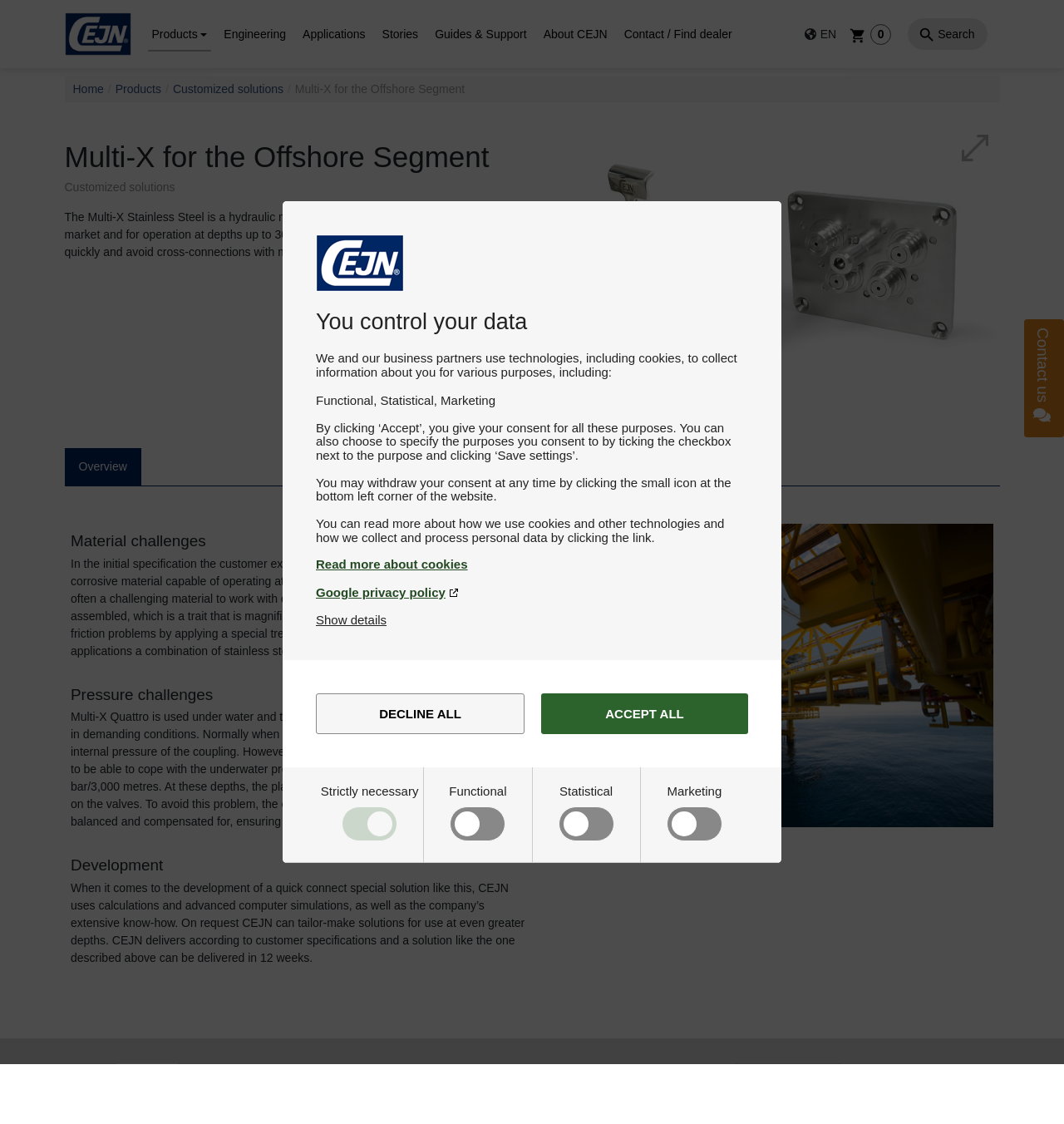Look at the image and give a detailed response to the following question: What is the name of the product?

I found the answer by looking at the heading 'Multi-X for the Offshore Segment' and the description 'The Multi-X Stainless Steel is a hydraulic multi-plate coupling designed for the offshore market and for operation at depths up to 3000m.'